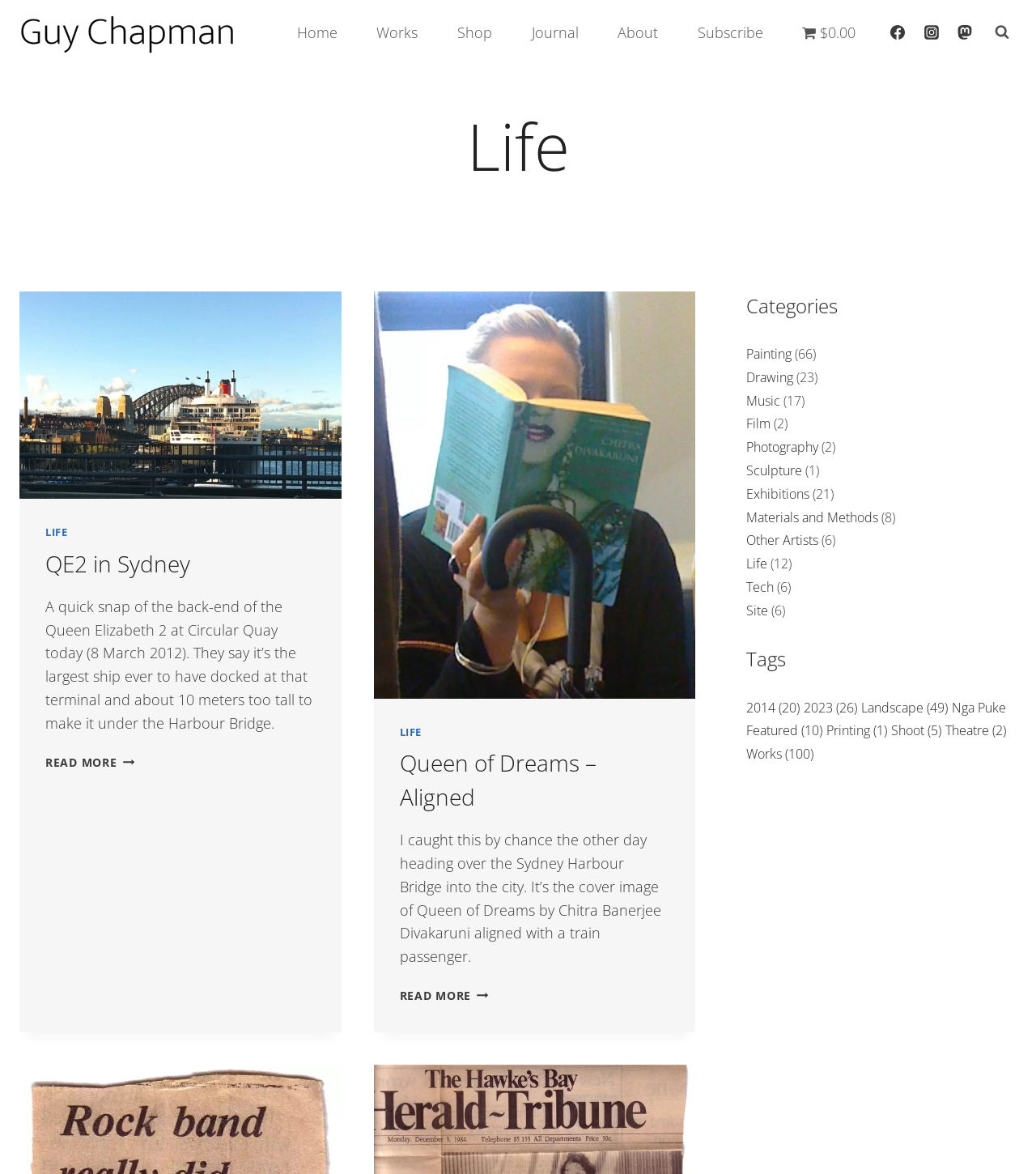Can you pinpoint the bounding box coordinates for the clickable element required for this instruction: "Click on the 'Home' link"? The coordinates should be four float numbers between 0 and 1, i.e., [left, top, right, bottom].

[0.268, 0.01, 0.345, 0.045]